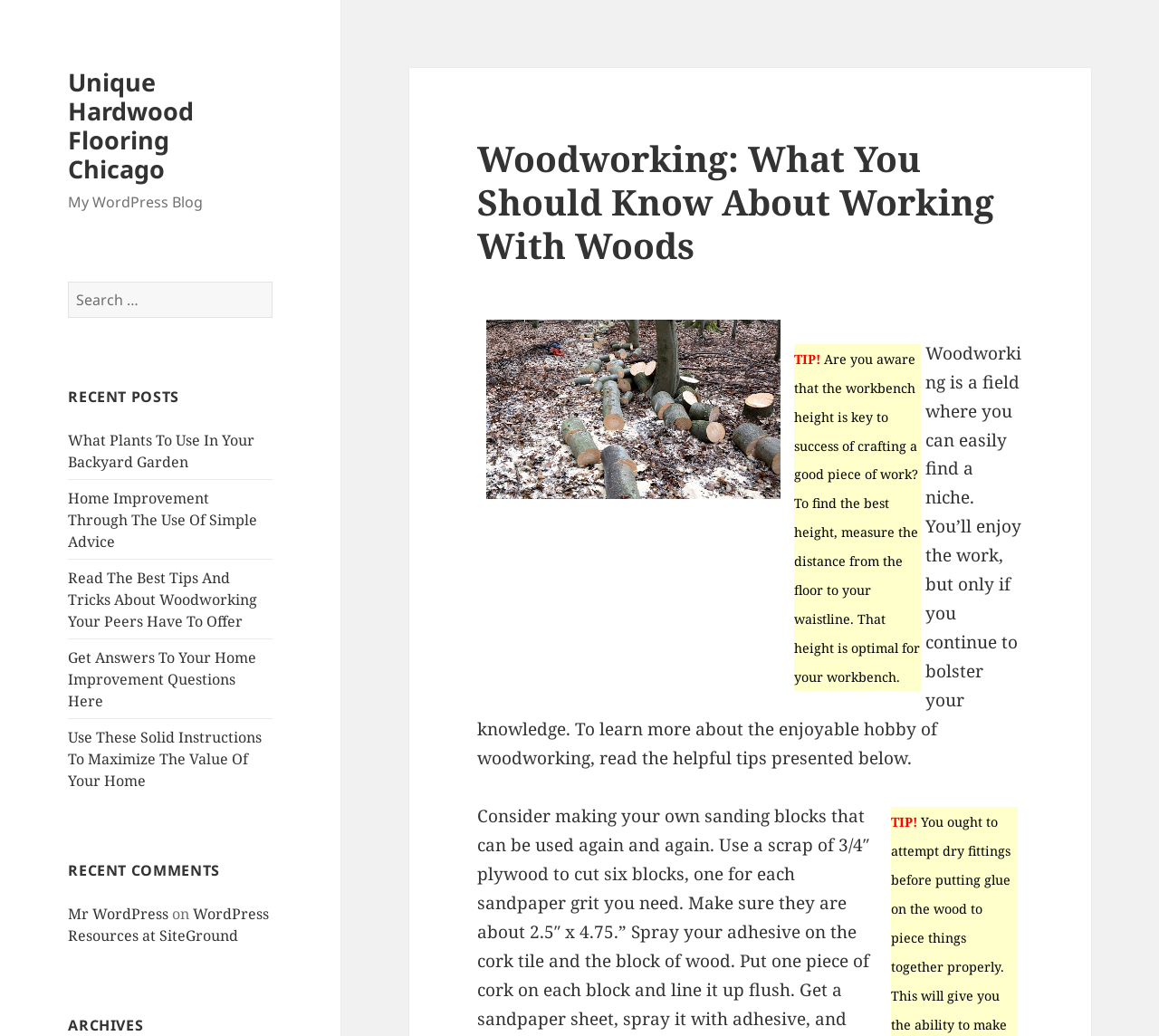Using the information in the image, give a detailed answer to the following question: What is the purpose of the search bar?

The search bar is located at the top of the webpage, below the blog name. It has a placeholder text 'Search for:' and a search button. The purpose of the search bar is to allow users to search for specific posts or topics within the blog.